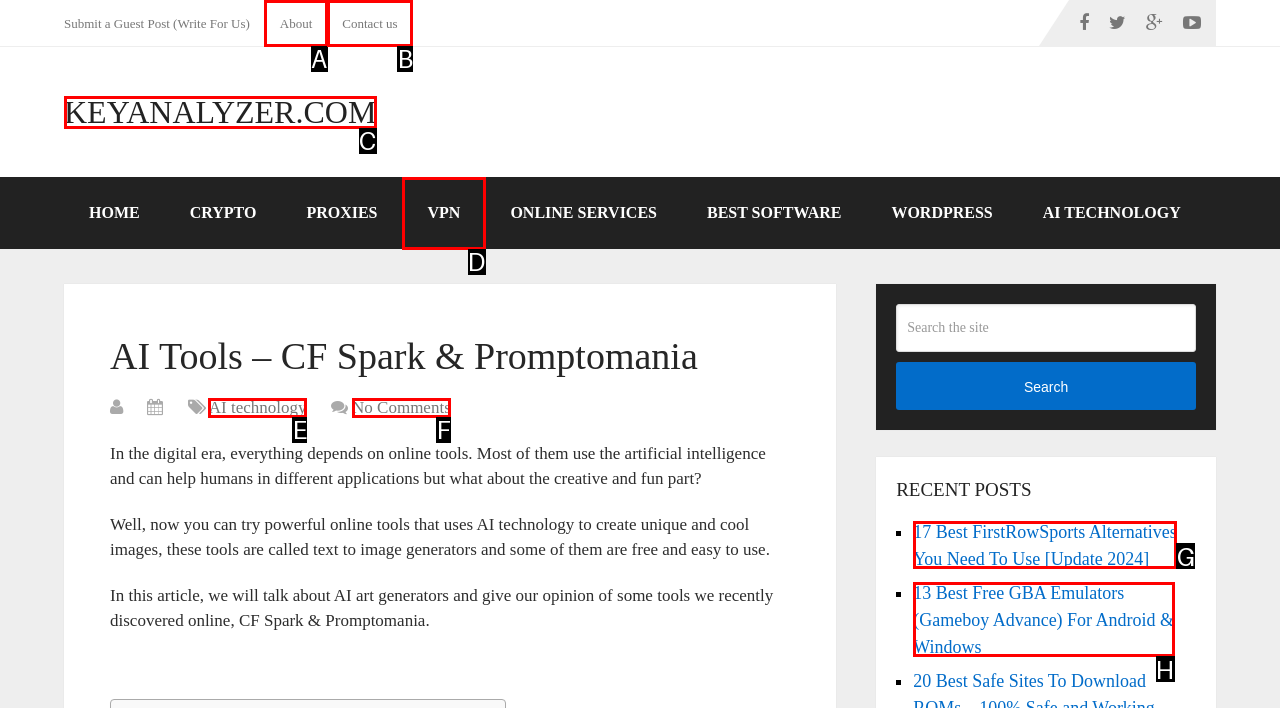Which HTML element matches the description: Contact us the best? Answer directly with the letter of the chosen option.

B